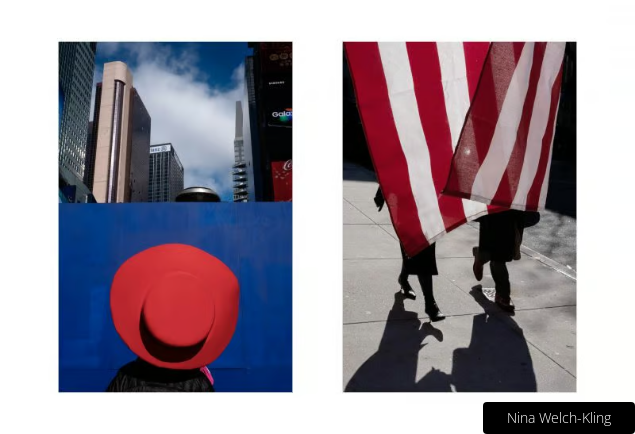What is partially obscuring the group of individuals on the right?
Look at the image and answer the question with a single word or phrase.

An American flag